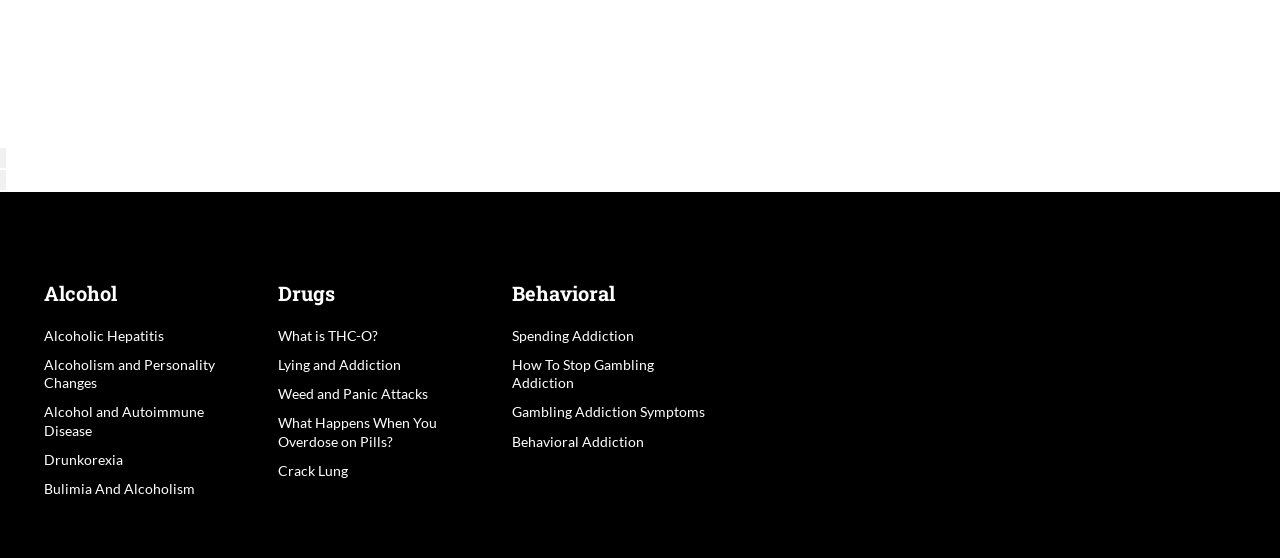Please determine the bounding box coordinates of the element to click on in order to accomplish the following task: "Click on Alcoholic Hepatitis". Ensure the coordinates are four float numbers ranging from 0 to 1, i.e., [left, top, right, bottom].

[0.034, 0.586, 0.128, 0.616]